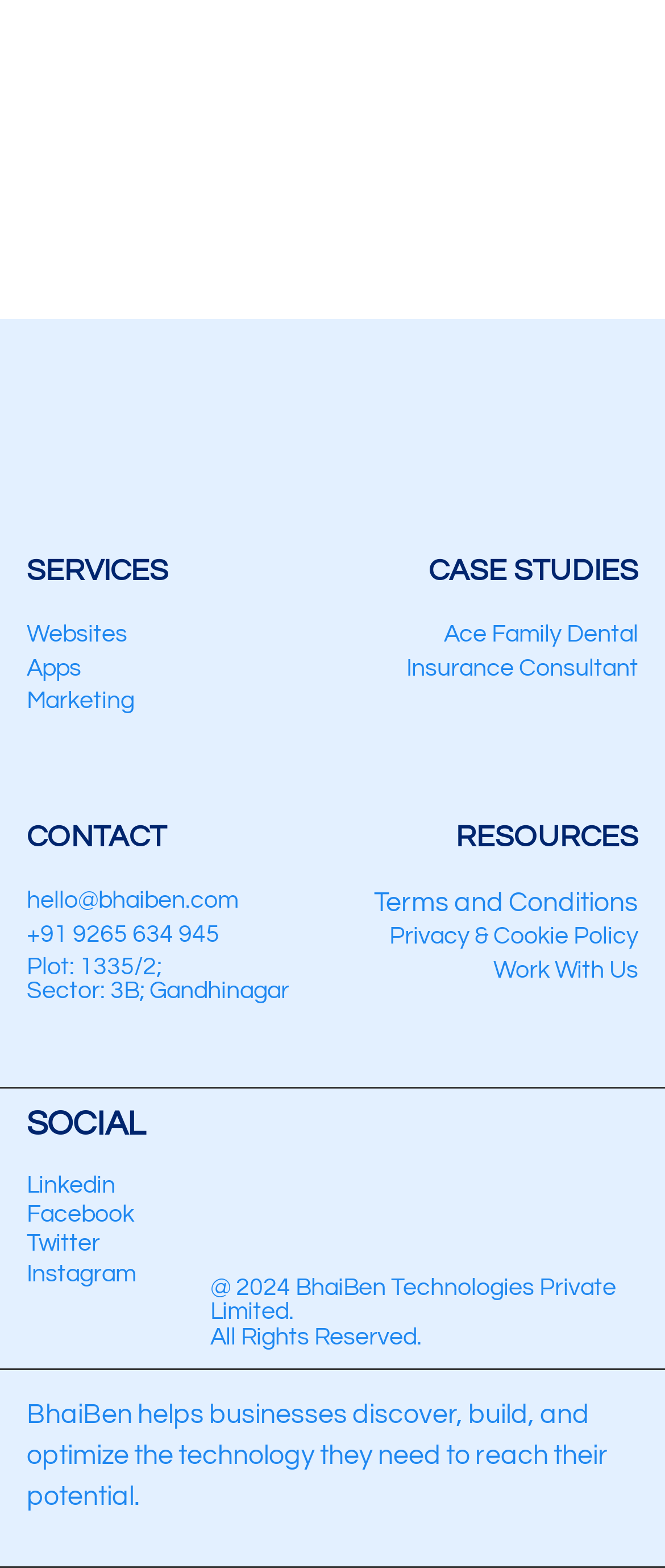What is the purpose of BhaiBen?
Kindly offer a comprehensive and detailed response to the question.

According to the StaticText at the bottom of the webpage, BhaiBen helps businesses discover, build, and optimize the technology they need to reach their potential. This indicates that the purpose of BhaiBen is to assist businesses in achieving their goals through technology.